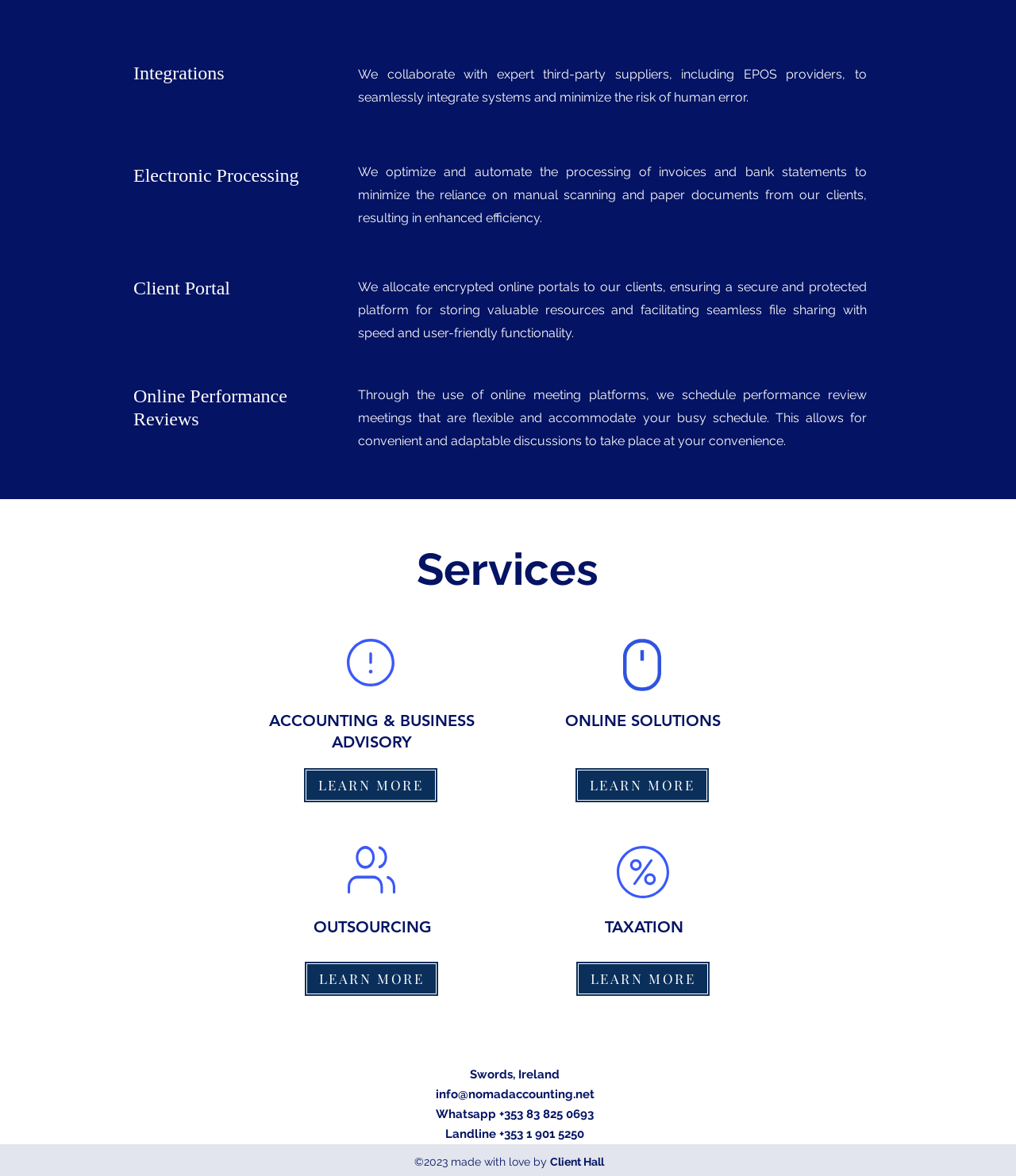Analyze the image and give a detailed response to the question:
What is the company's contact email?

I found the company's contact email by looking at the bottom of the webpage, where the contact information is provided. The link 'info@nomadaccounting.net' is located at coordinates [0.429, 0.924, 0.585, 0.936], which indicates that it is the company's contact email.